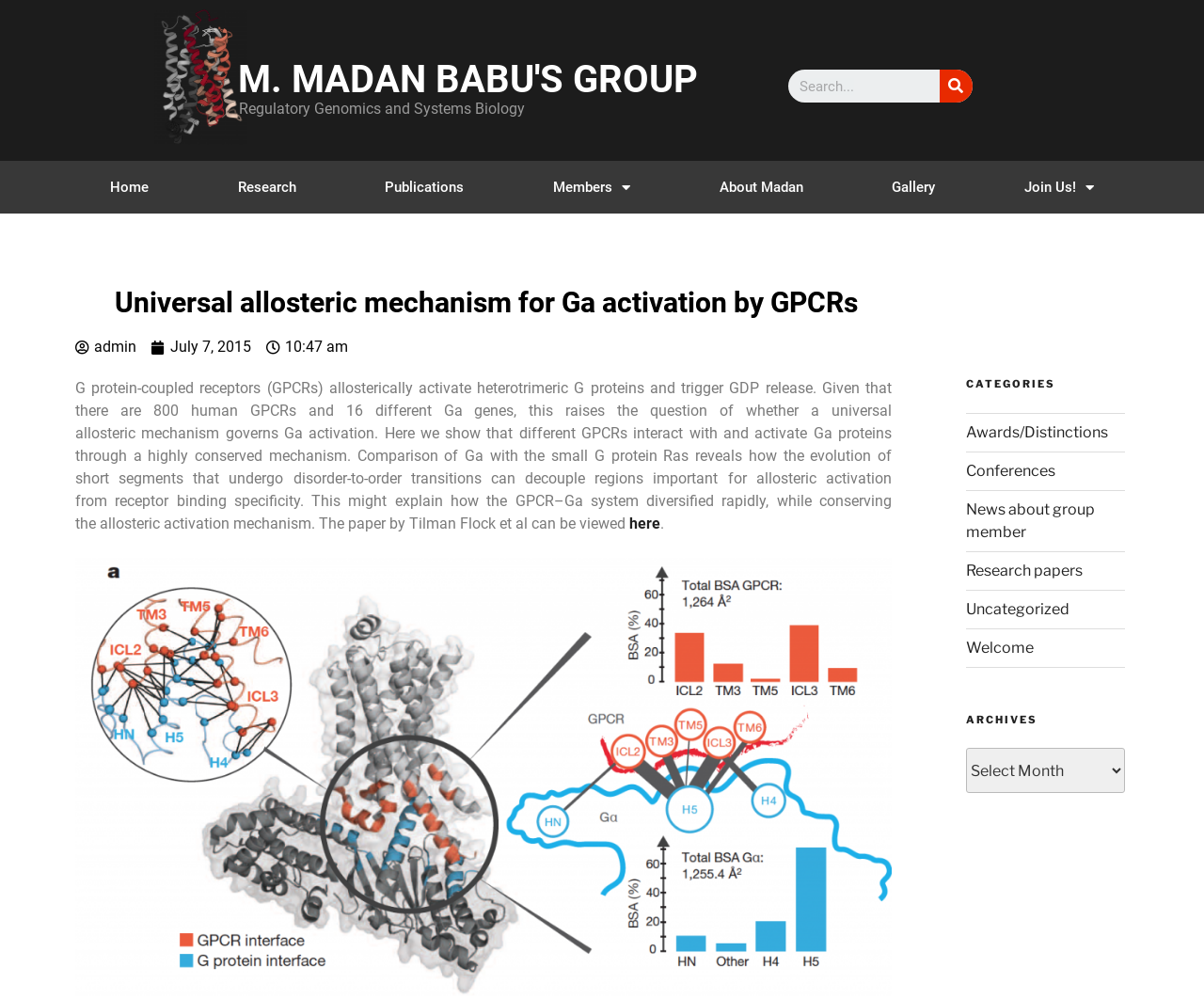From the image, can you give a detailed response to the question below:
What is the date of the research paper?

The date of the research paper can be found in the link element with the text 'July 7, 2015' which is located below the research paper title.